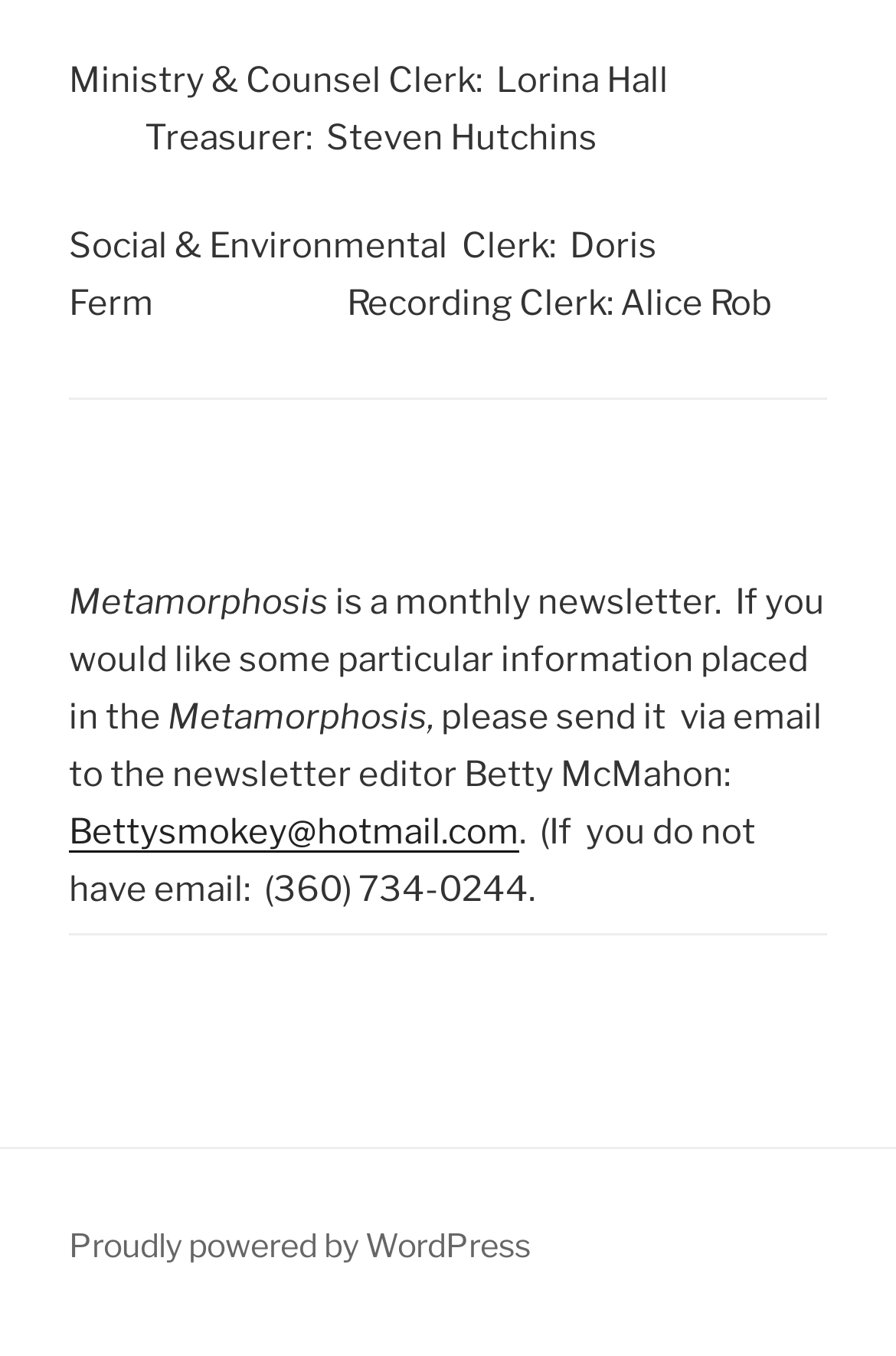For the element described, predict the bounding box coordinates as (top-left x, top-left y, bottom-right x, bottom-right y). All values should be between 0 and 1. Element description: Proudly powered by WordPress

[0.077, 0.903, 0.592, 0.932]